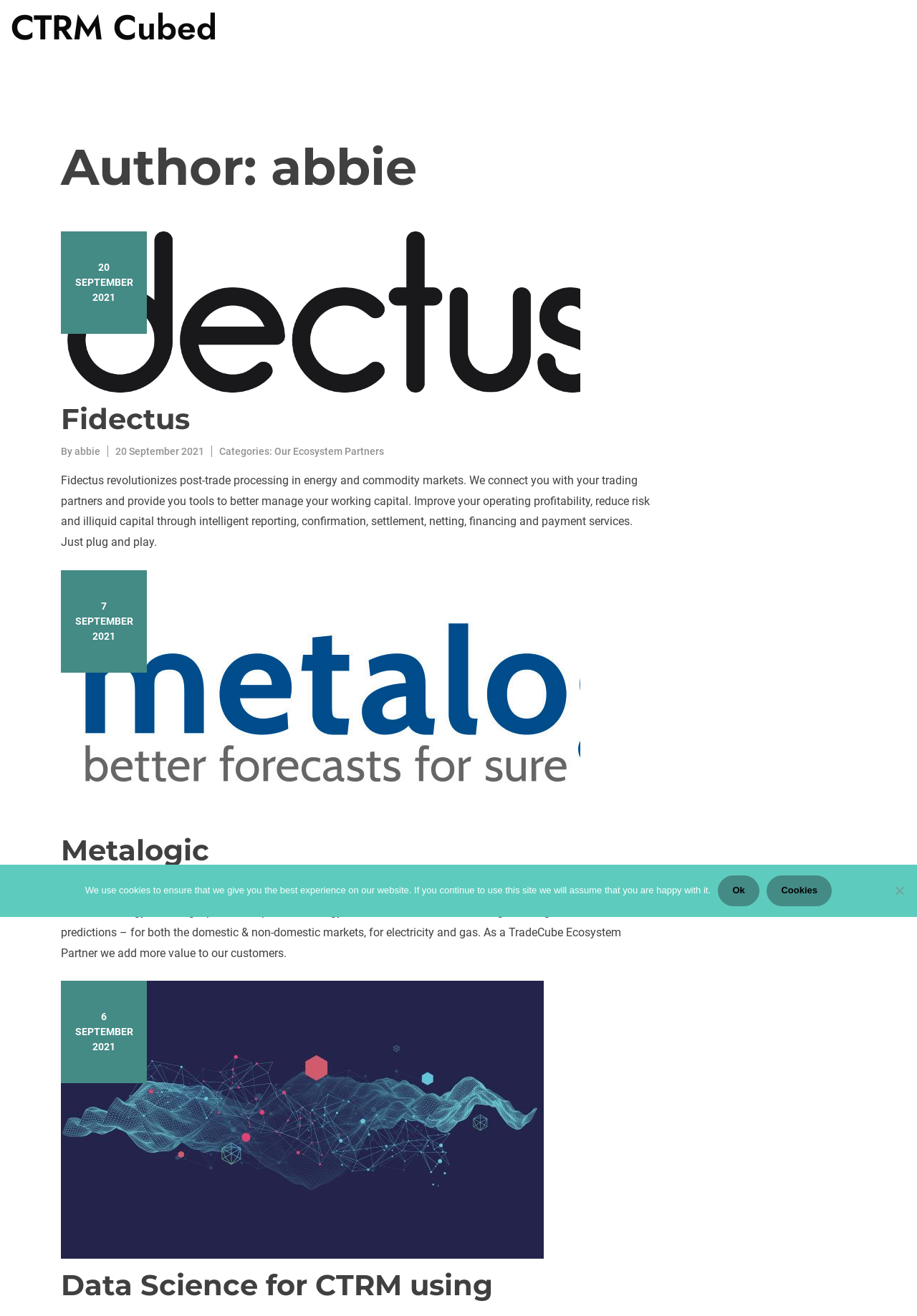Can you find the bounding box coordinates for the element that needs to be clicked to execute this instruction: "Click the Ok button in the Cookie Notice"? The coordinates should be given as four float numbers between 0 and 1, i.e., [left, top, right, bottom].

[0.783, 0.665, 0.828, 0.689]